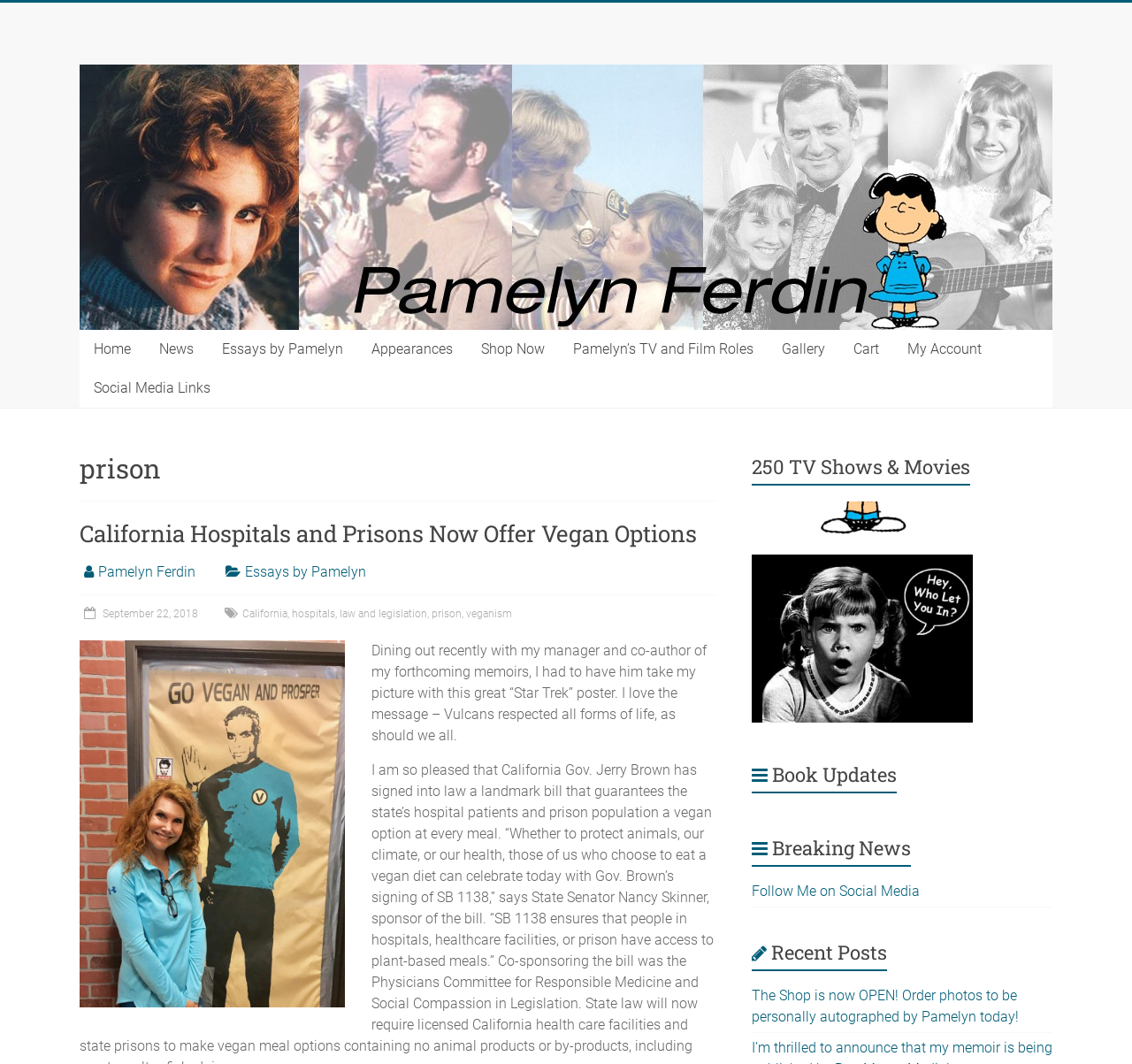What is the theme of the 'Star Trek' poster?
Please craft a detailed and exhaustive response to the question.

The text 'I love the message – Vulcans respected all forms of life, as should we all.' suggests that the theme of the 'Star Trek' poster is respecting all forms of life.